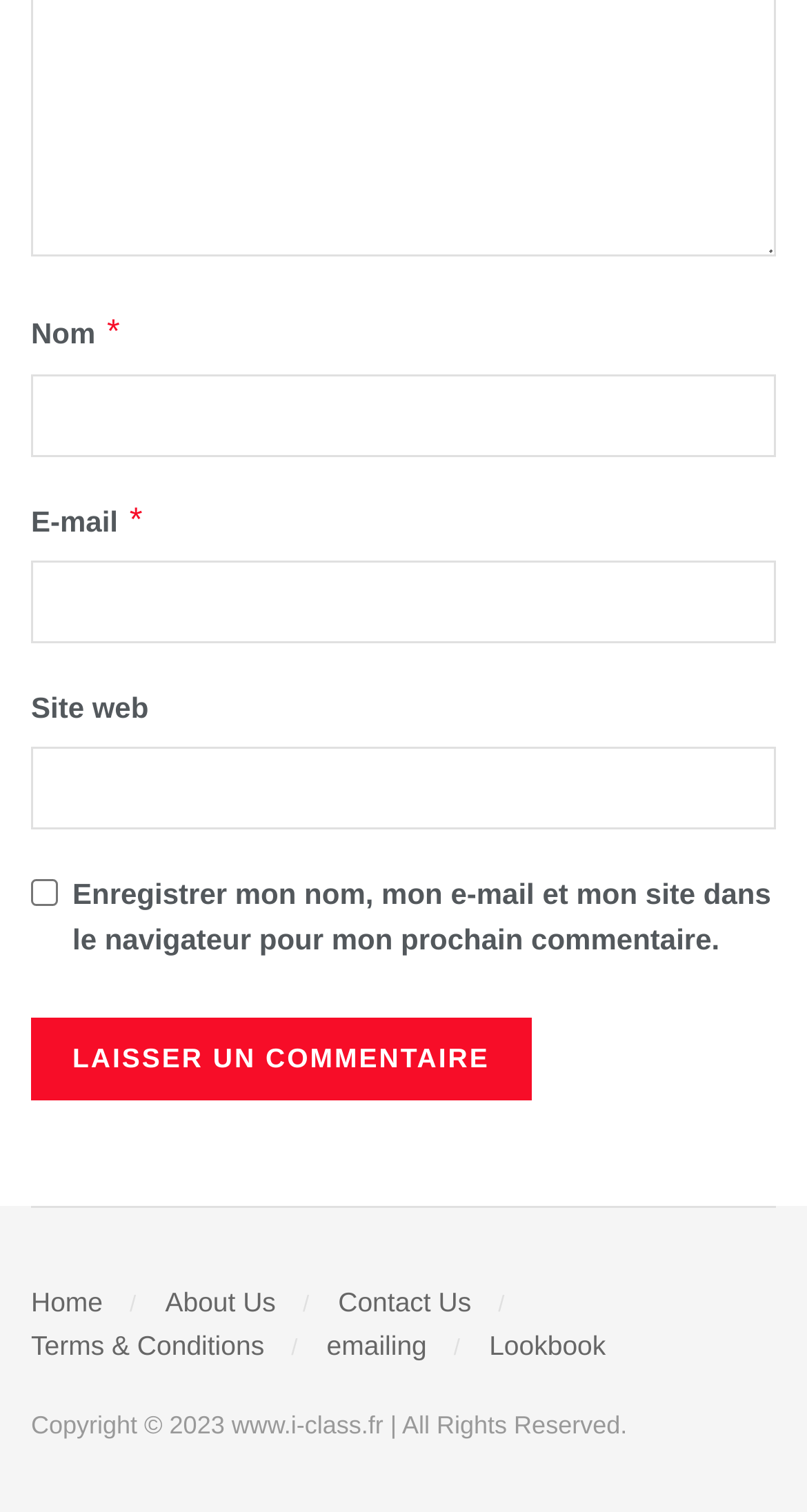What is the label of the first textbox? Observe the screenshot and provide a one-word or short phrase answer.

Nom